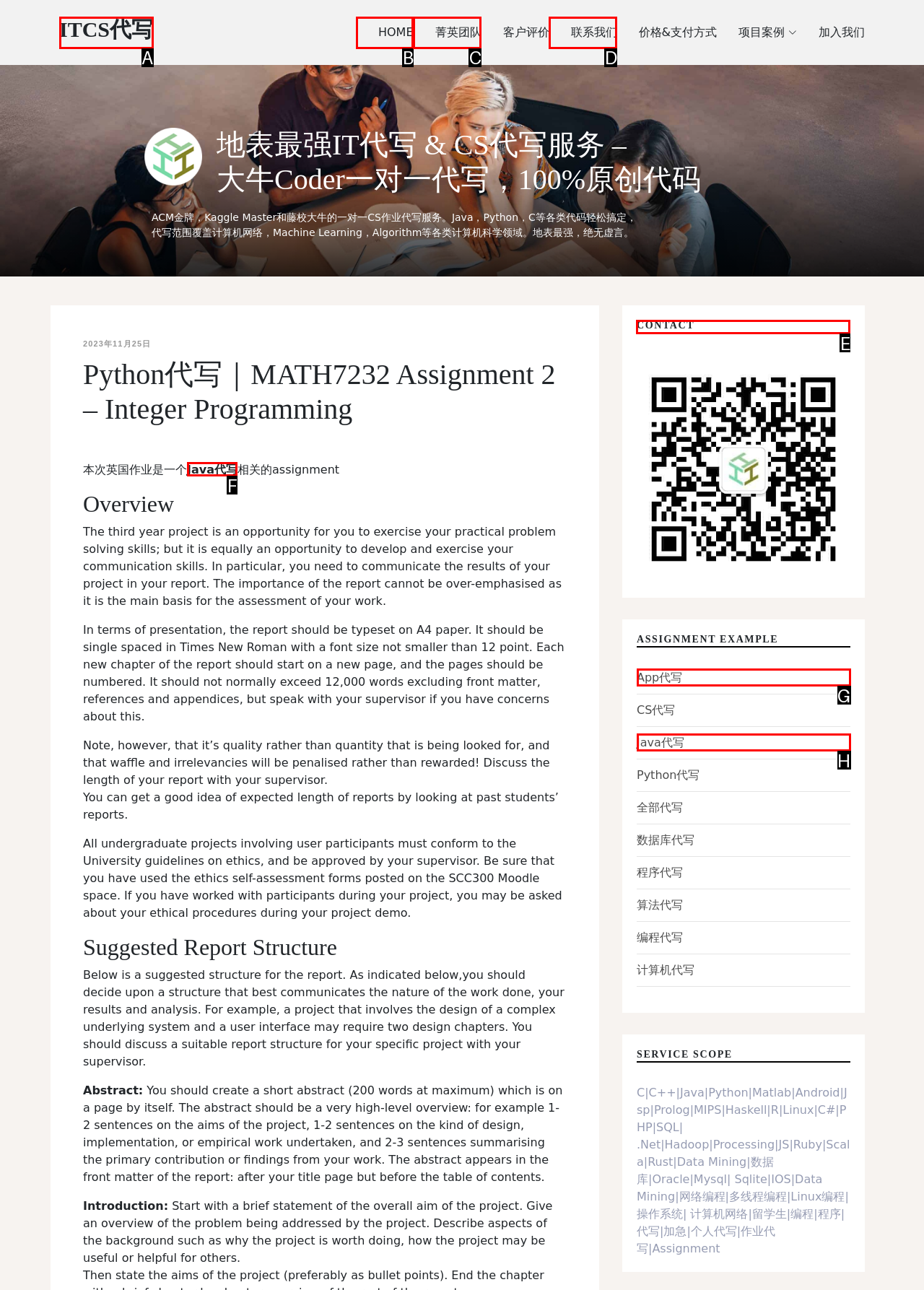Choose the HTML element that needs to be clicked for the given task: Check the CONTACT information Respond by giving the letter of the chosen option.

E